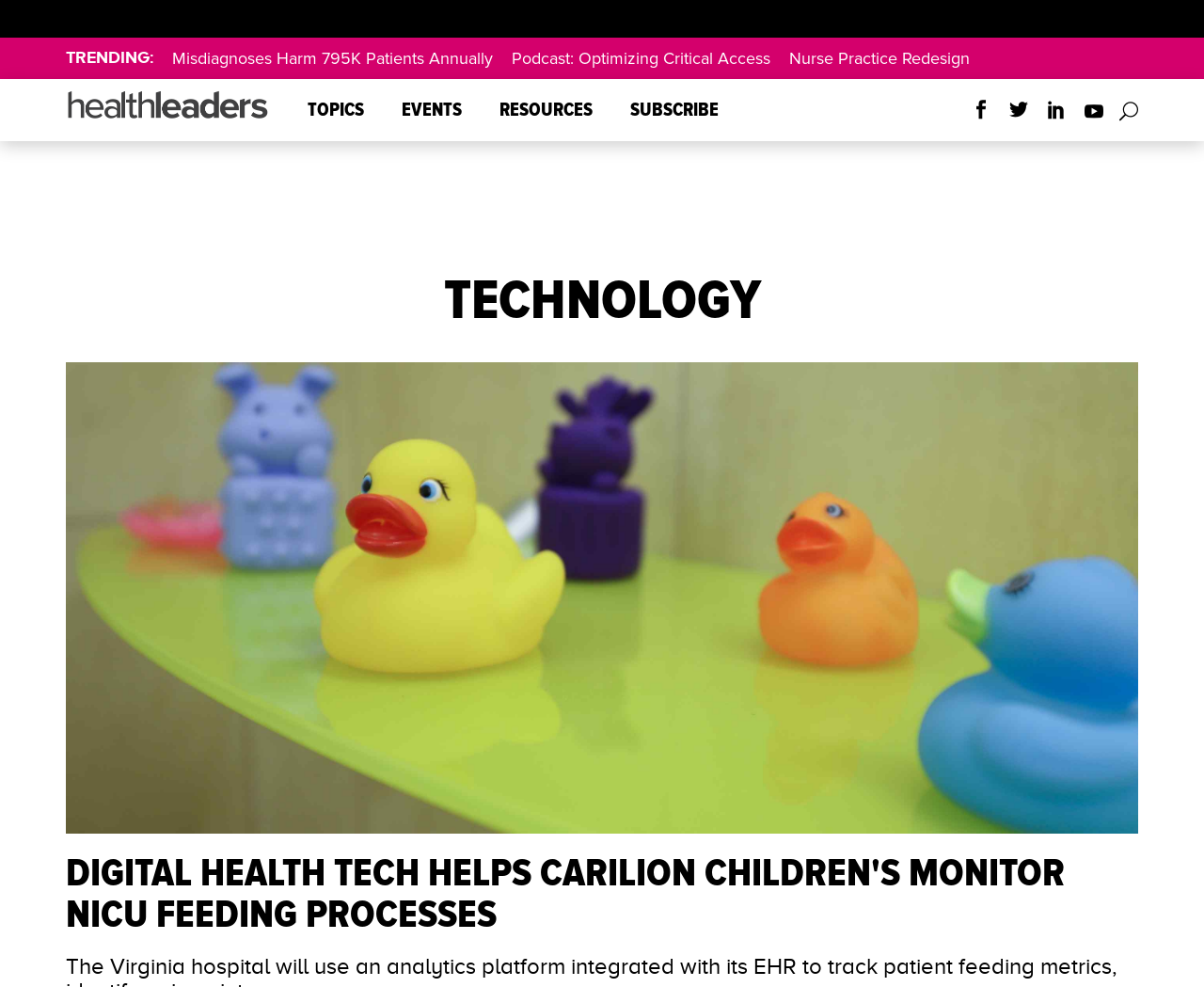Identify the bounding box coordinates for the UI element described as follows: "Podcast: Optimizing Critical Access". Ensure the coordinates are four float numbers between 0 and 1, formatted as [left, top, right, bottom].

[0.425, 0.049, 0.64, 0.07]